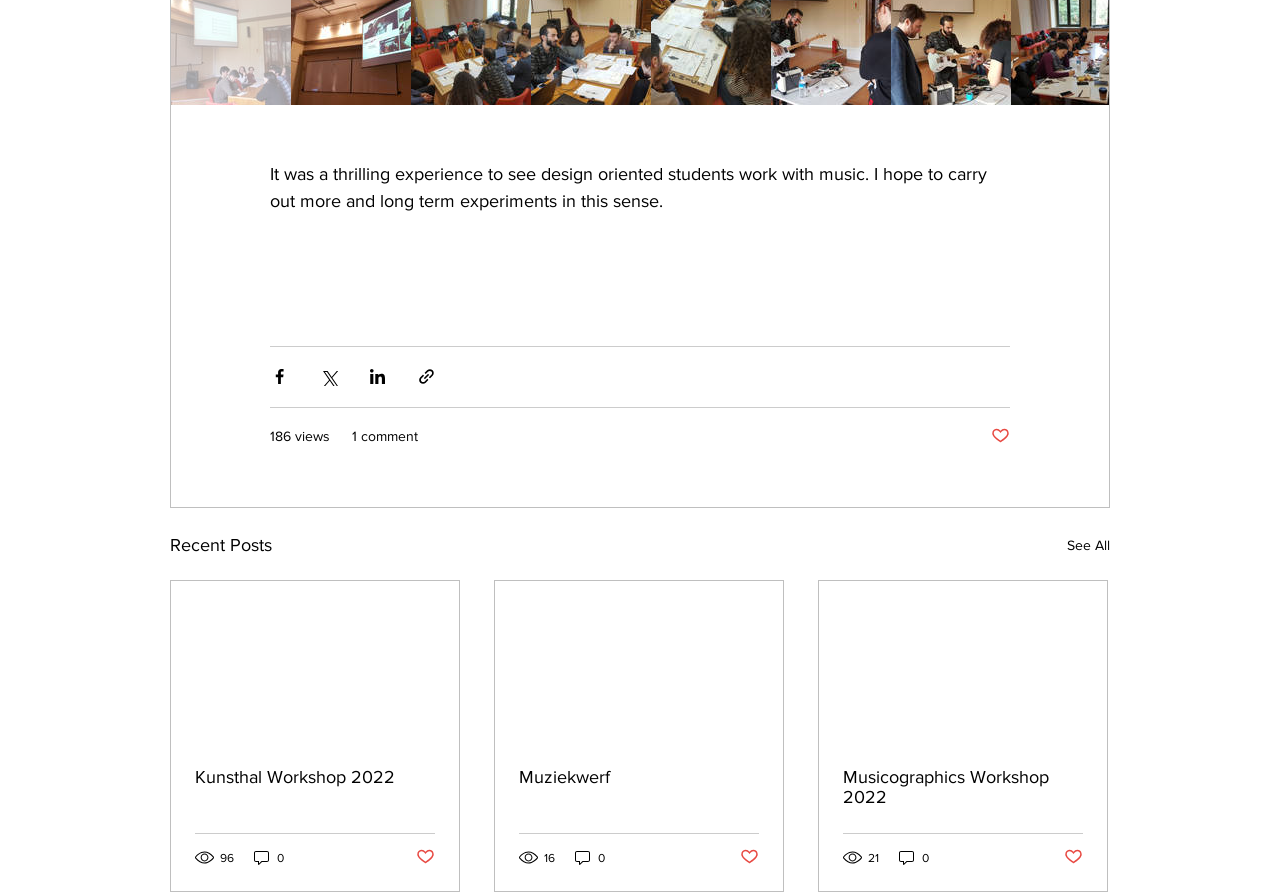Locate the bounding box of the UI element with the following description: "1 comment".

[0.275, 0.477, 0.327, 0.501]